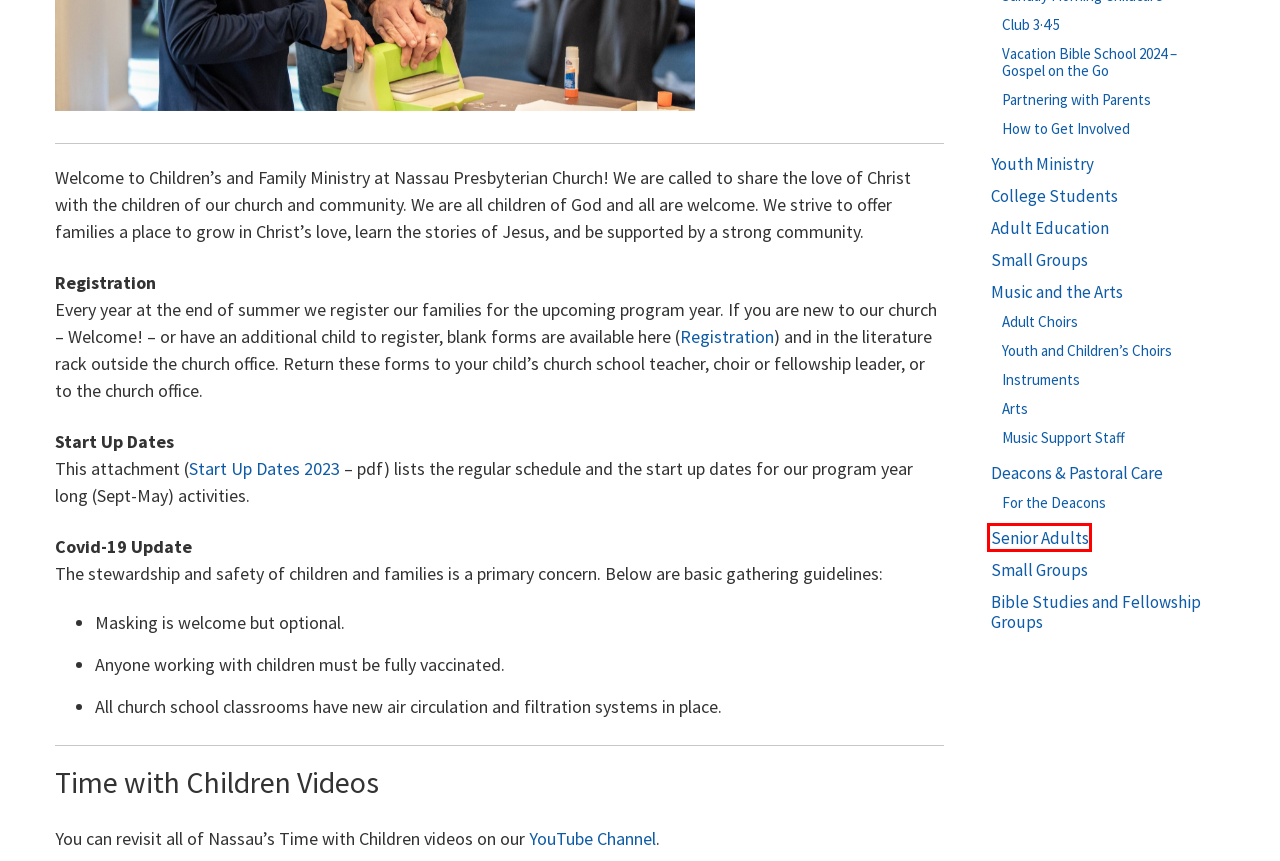Please examine the screenshot provided, which contains a red bounding box around a UI element. Select the webpage description that most accurately describes the new page displayed after clicking the highlighted element. Here are the candidates:
A. Sunday Morning Church School – Nassau Presbyterian Church
B. Congregation Life – Nassau Presbyterian Church
C. Music and the Arts – Nassau Presbyterian Church
D. Youth and Children’s Choirs – Nassau Presbyterian Church
E. Arts – Nassau Presbyterian Church
F. Small Groups – Nassau Presbyterian Church
G. Youth Ministry – Nassau Presbyterian Church
H. Deacons & Pastoral Care – Nassau Presbyterian Church

E